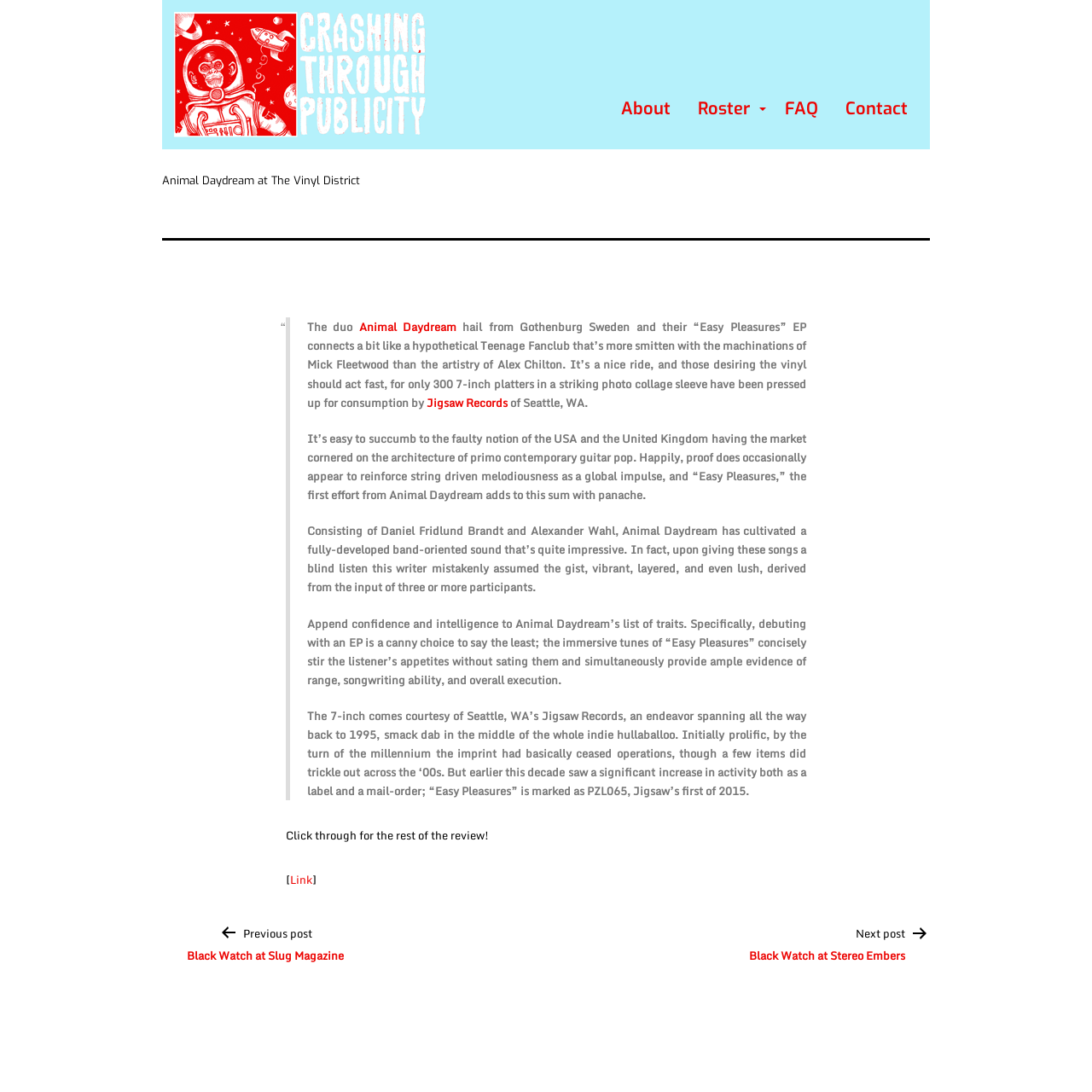Please indicate the bounding box coordinates for the clickable area to complete the following task: "Click on the 'Contact' link". The coordinates should be specified as four float numbers between 0 and 1, i.e., [left, top, right, bottom].

[0.762, 0.084, 0.844, 0.115]